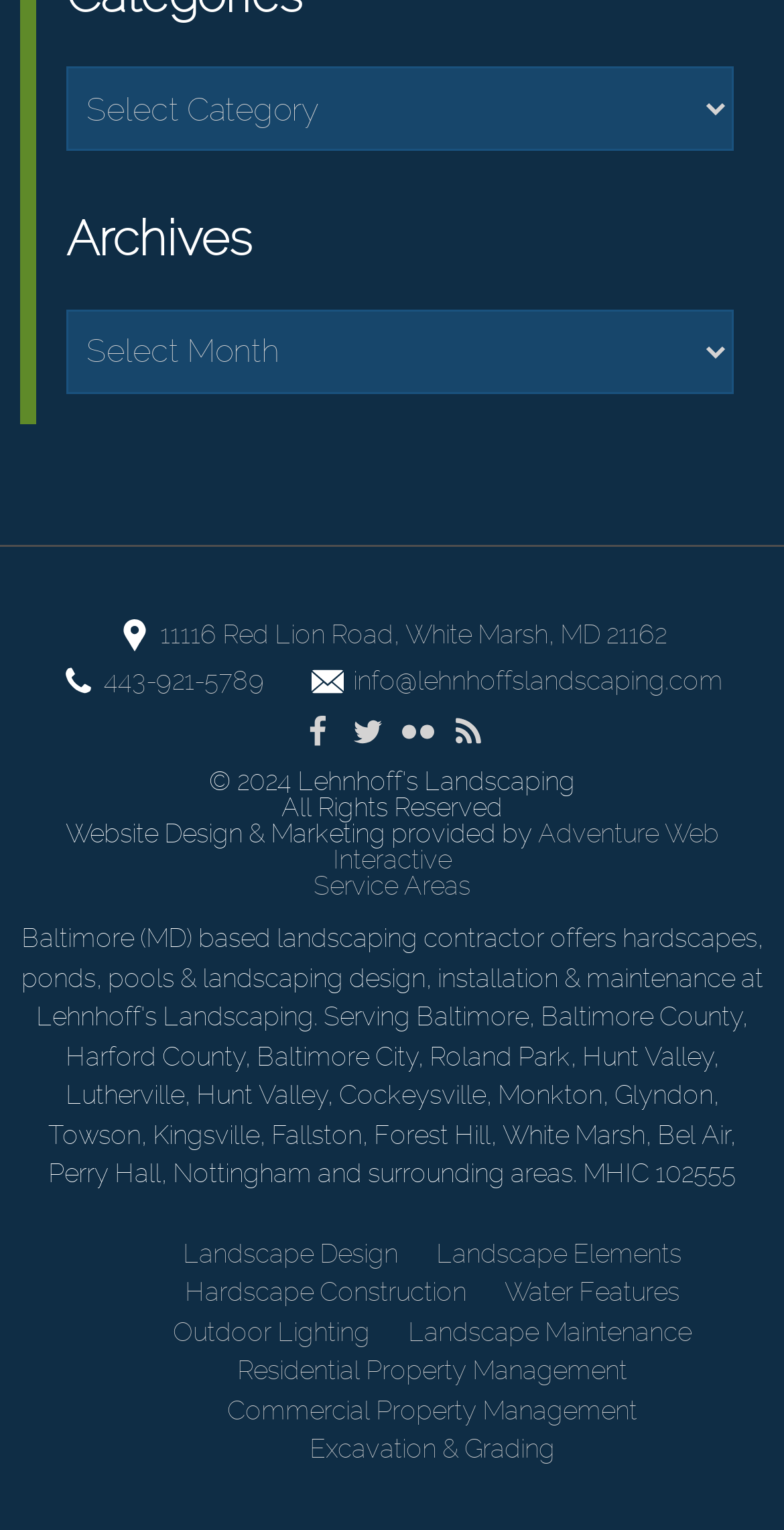Locate the bounding box for the described UI element: "Excavation & Grading". Ensure the coordinates are four float numbers between 0 and 1, formatted as [left, top, right, bottom].

[0.395, 0.937, 0.708, 0.957]